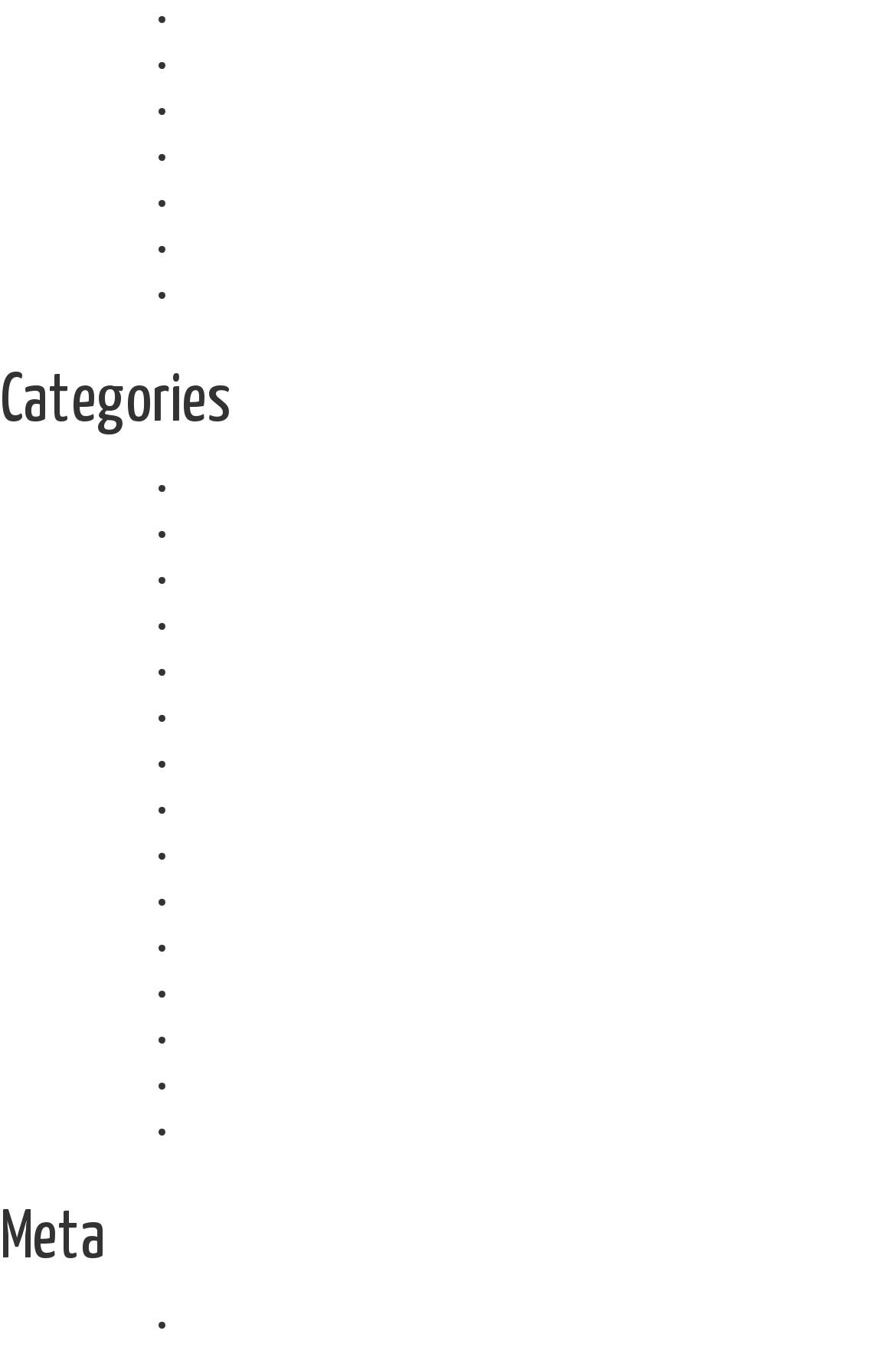Locate the bounding box coordinates of the clickable element to fulfill the following instruction: "Explore Categories". Provide the coordinates as four float numbers between 0 and 1 in the format [left, top, right, bottom].

[0.0, 0.27, 1.0, 0.325]